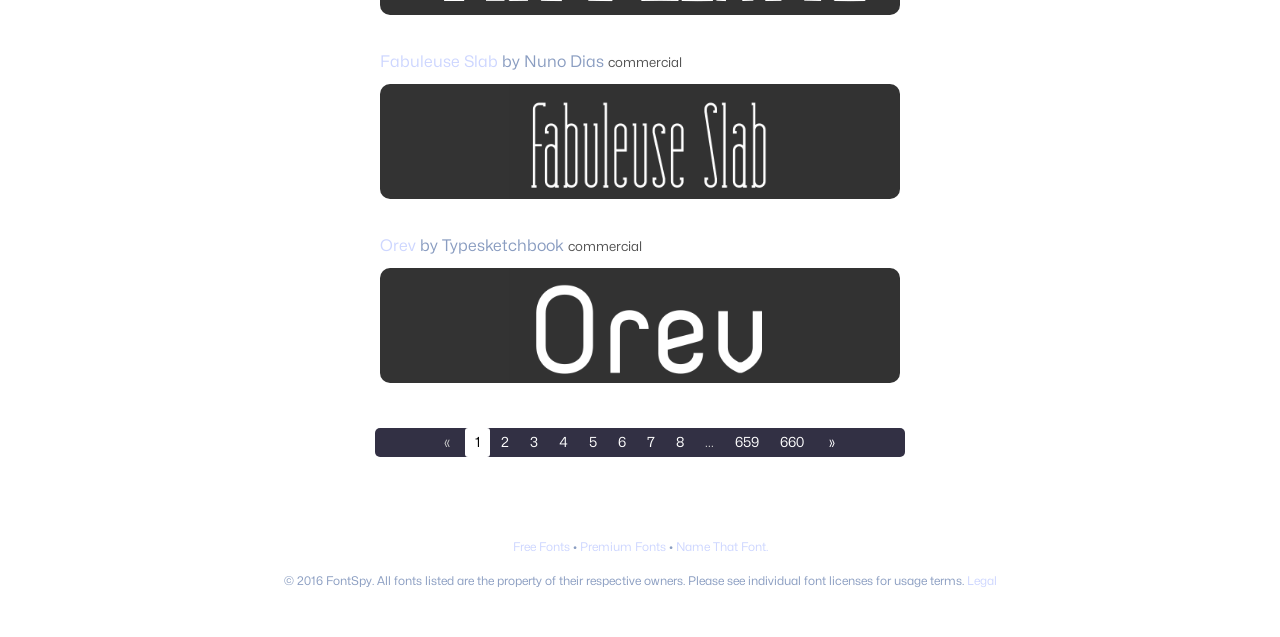Identify the bounding box coordinates for the UI element mentioned here: "7". Provide the coordinates as four float values between 0 and 1, i.e., [left, top, right, bottom].

[0.498, 0.672, 0.52, 0.717]